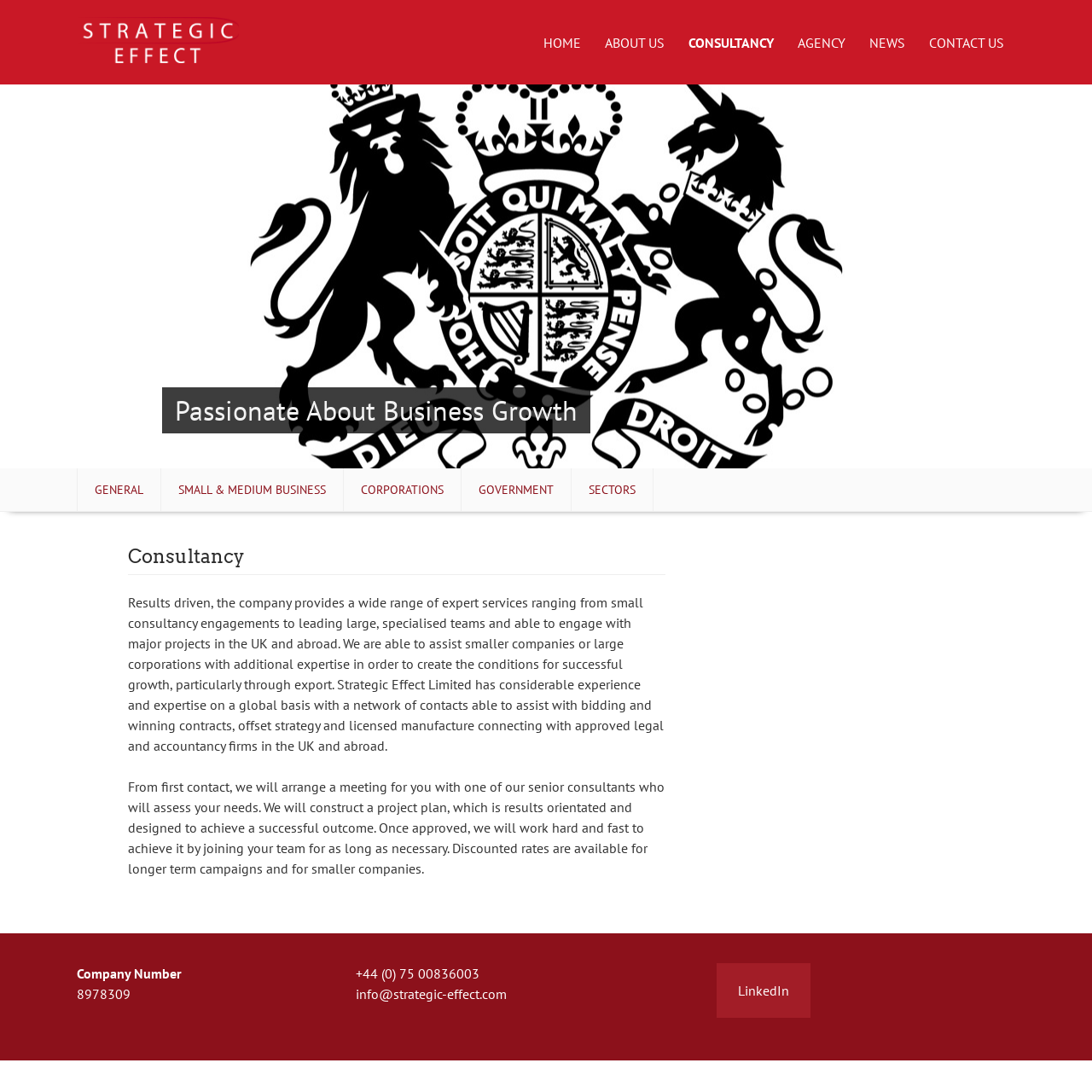Using the description "News", predict the bounding box of the relevant HTML element.

[0.787, 0.018, 0.838, 0.06]